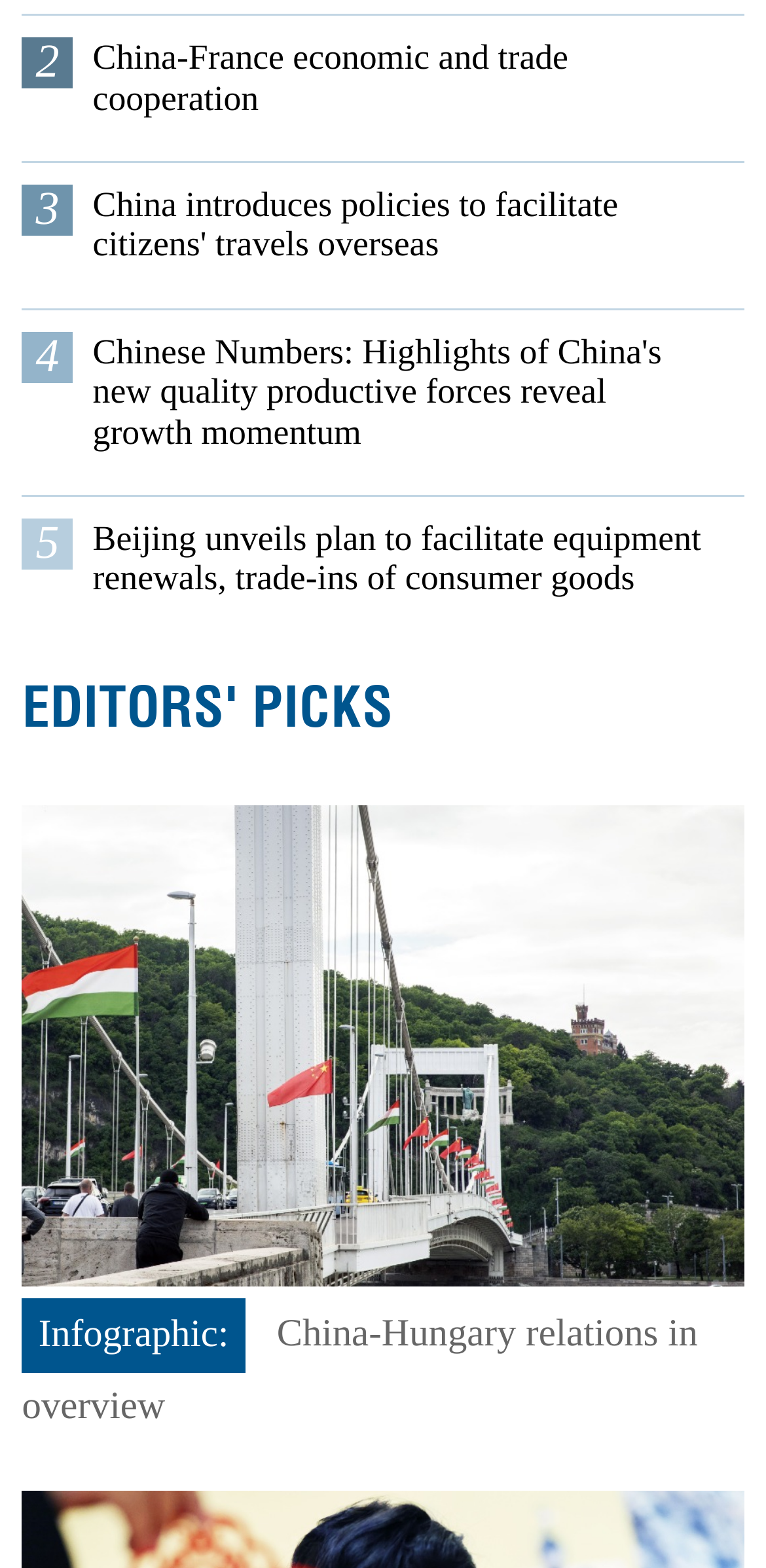How many links are under 'EDITORS' PICKS'?
Refer to the screenshot and answer in one word or phrase.

2